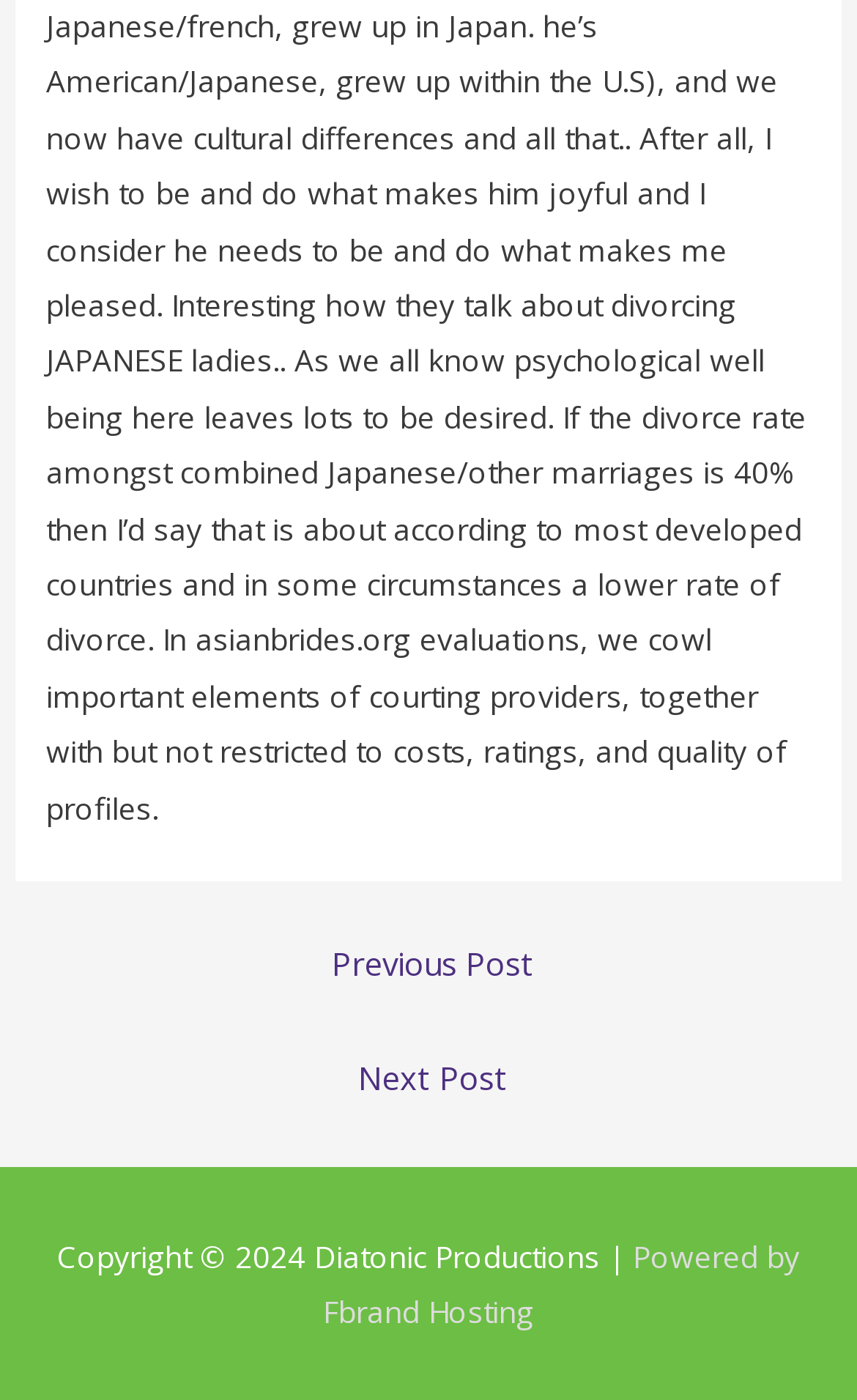Use a single word or phrase to answer the question: How many links are there in the navigation section?

2